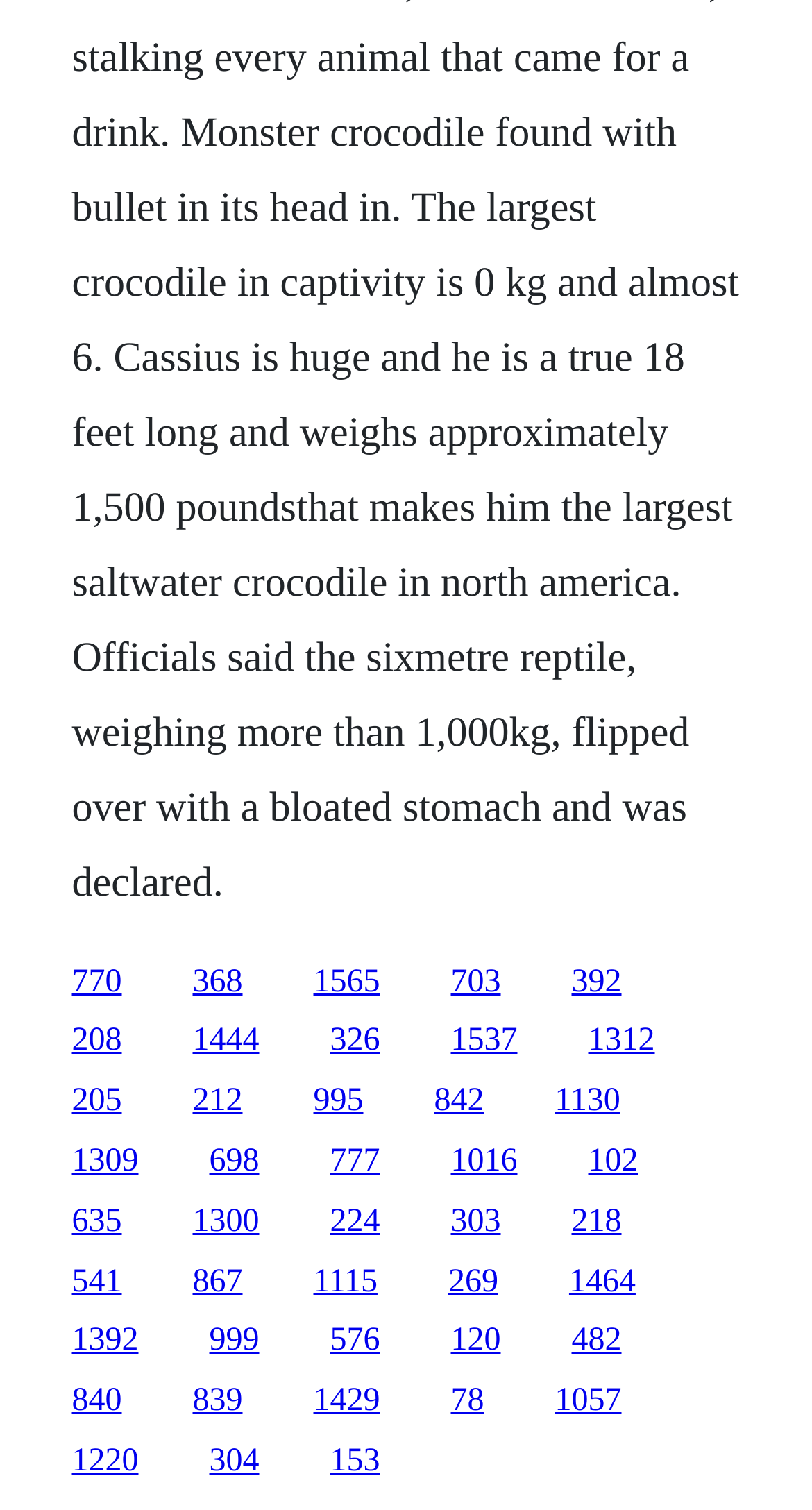Please identify the bounding box coordinates of the area that needs to be clicked to follow this instruction: "Read about Junior taking his Senior’s Title".

None